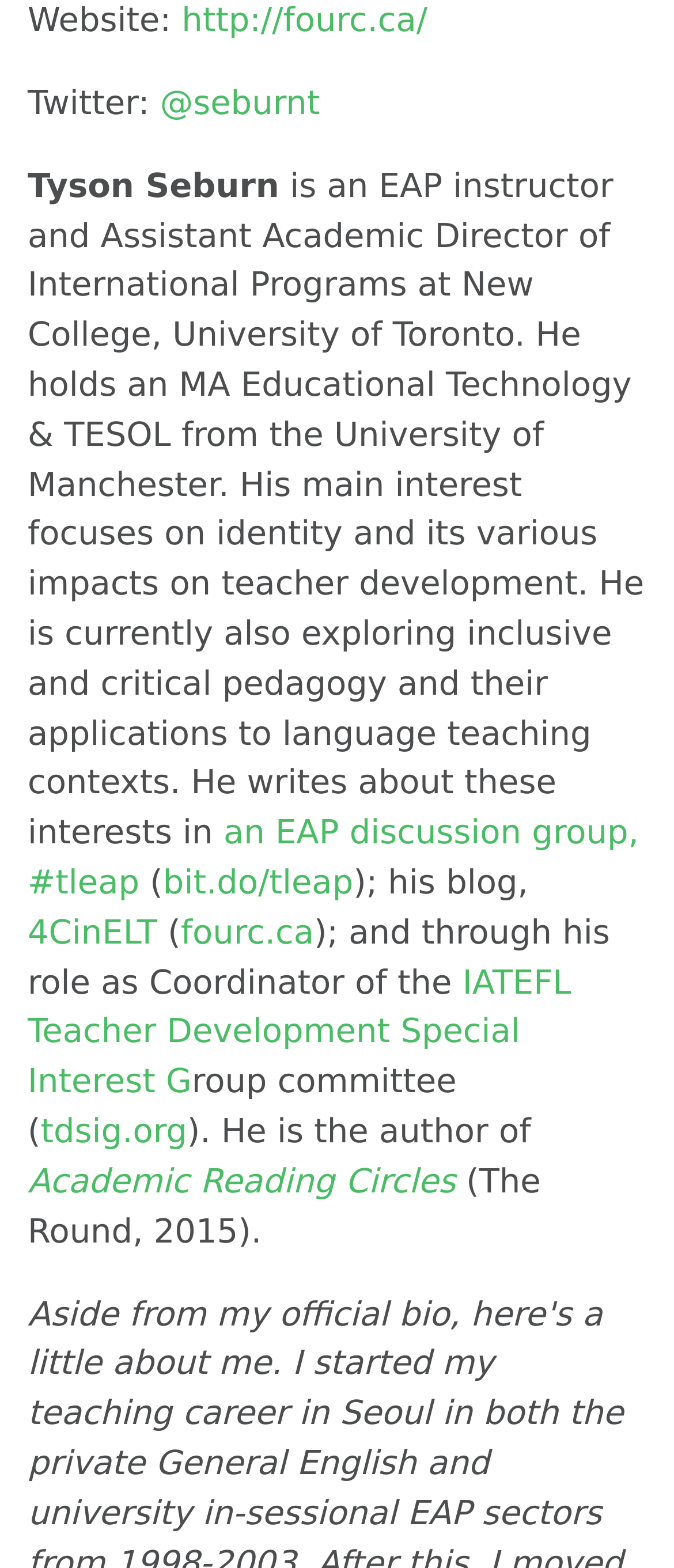What is the title of the book written by Tyson Seburn?
Give a one-word or short-phrase answer derived from the screenshot.

Academic Reading Circles